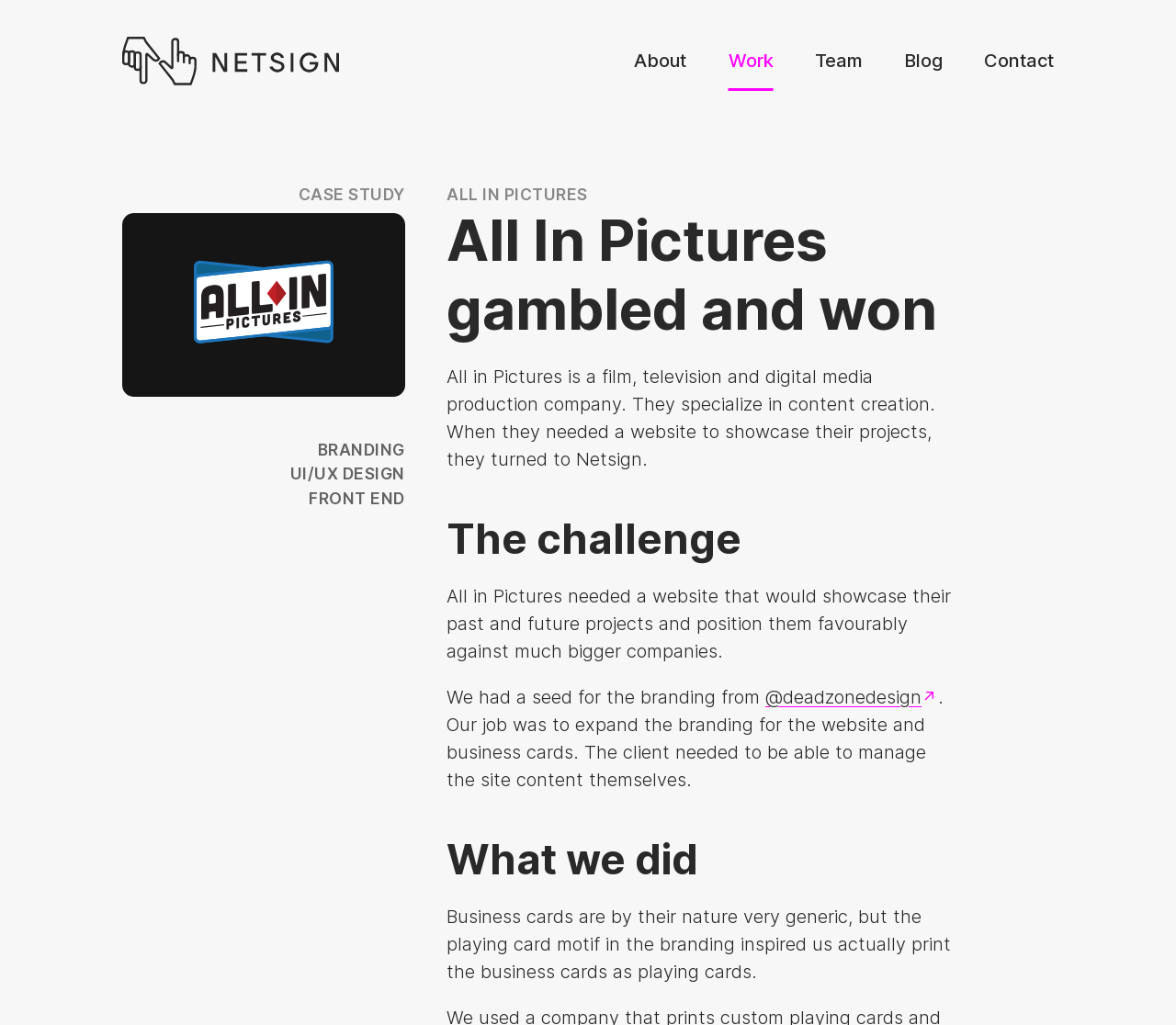Return the bounding box coordinates of the UI element that corresponds to this description: "front end". The coordinates must be given as four float numbers in the range of 0 and 1, [left, top, right, bottom].

[0.263, 0.476, 0.345, 0.495]